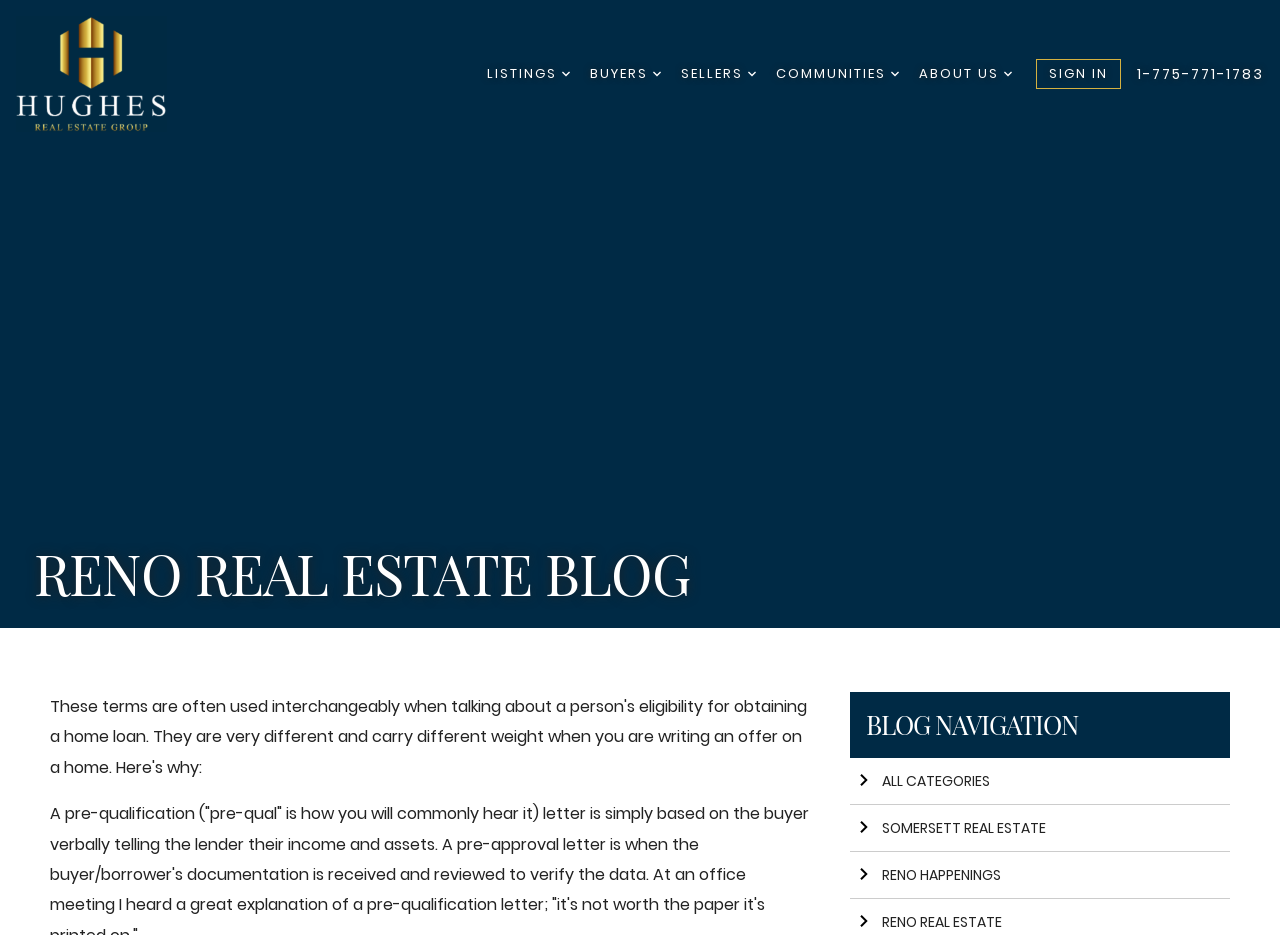Respond to the question below with a single word or phrase:
How many categories are listed under 'BLOG NAVIGATION'?

3